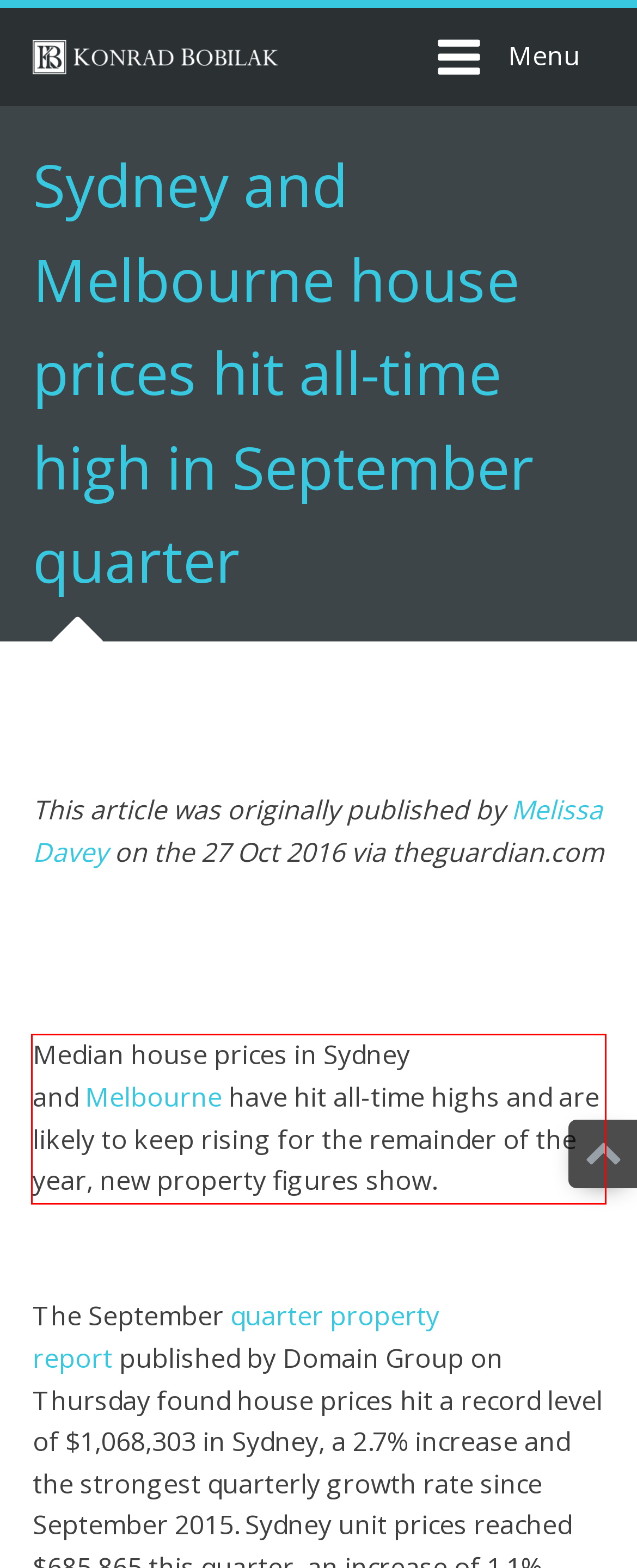Given a webpage screenshot, identify the text inside the red bounding box using OCR and extract it.

Median house prices in Sydney and Melbourne have hit all-time highs and are likely to keep rising for the remainder of the year, new property figures show.